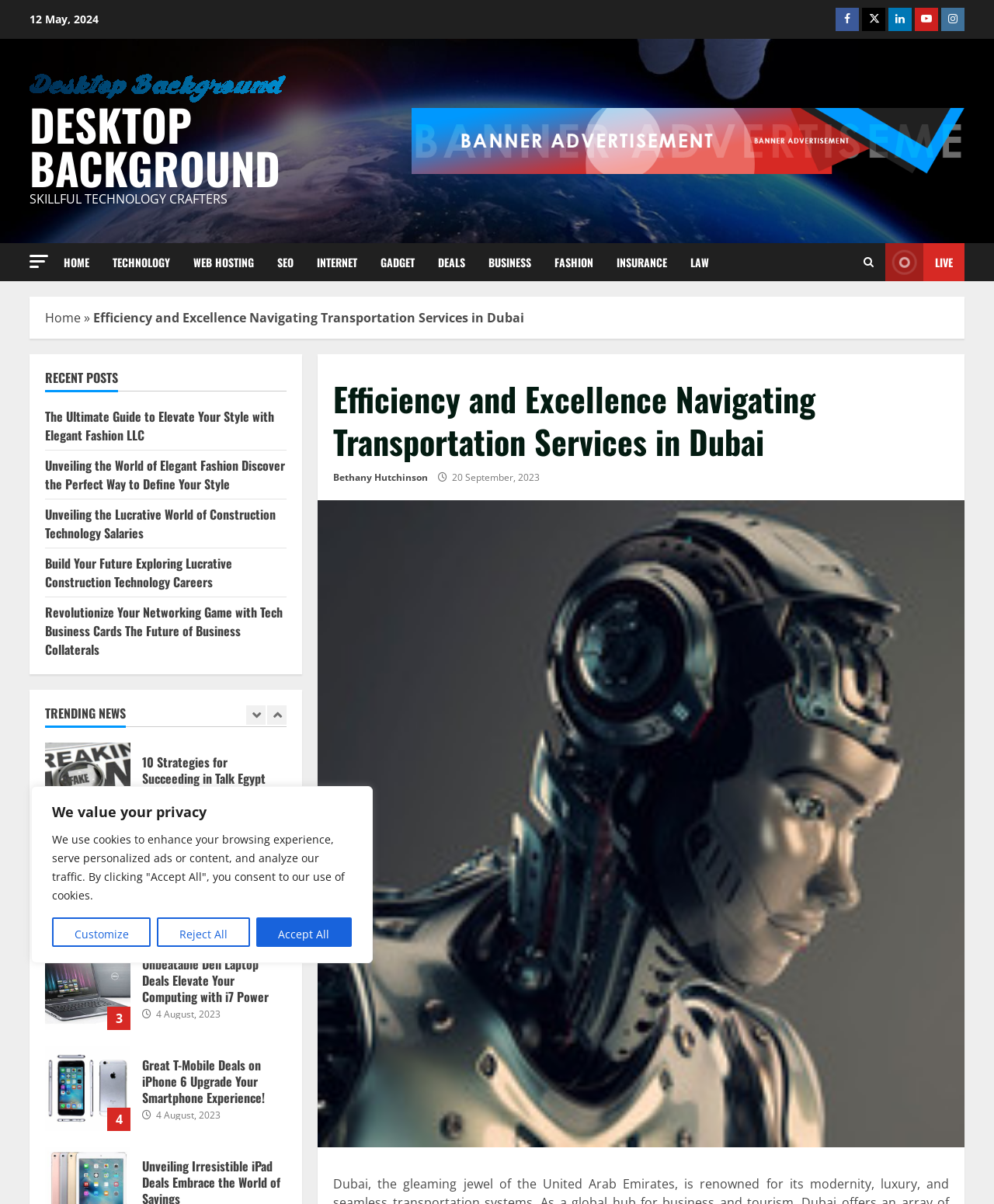Identify the bounding box coordinates for the region to click in order to carry out this instruction: "Explore the recent post about The Ultimate Guide to Elevate Your Style with Elegant Fashion LLC". Provide the coordinates using four float numbers between 0 and 1, formatted as [left, top, right, bottom].

[0.045, 0.338, 0.276, 0.369]